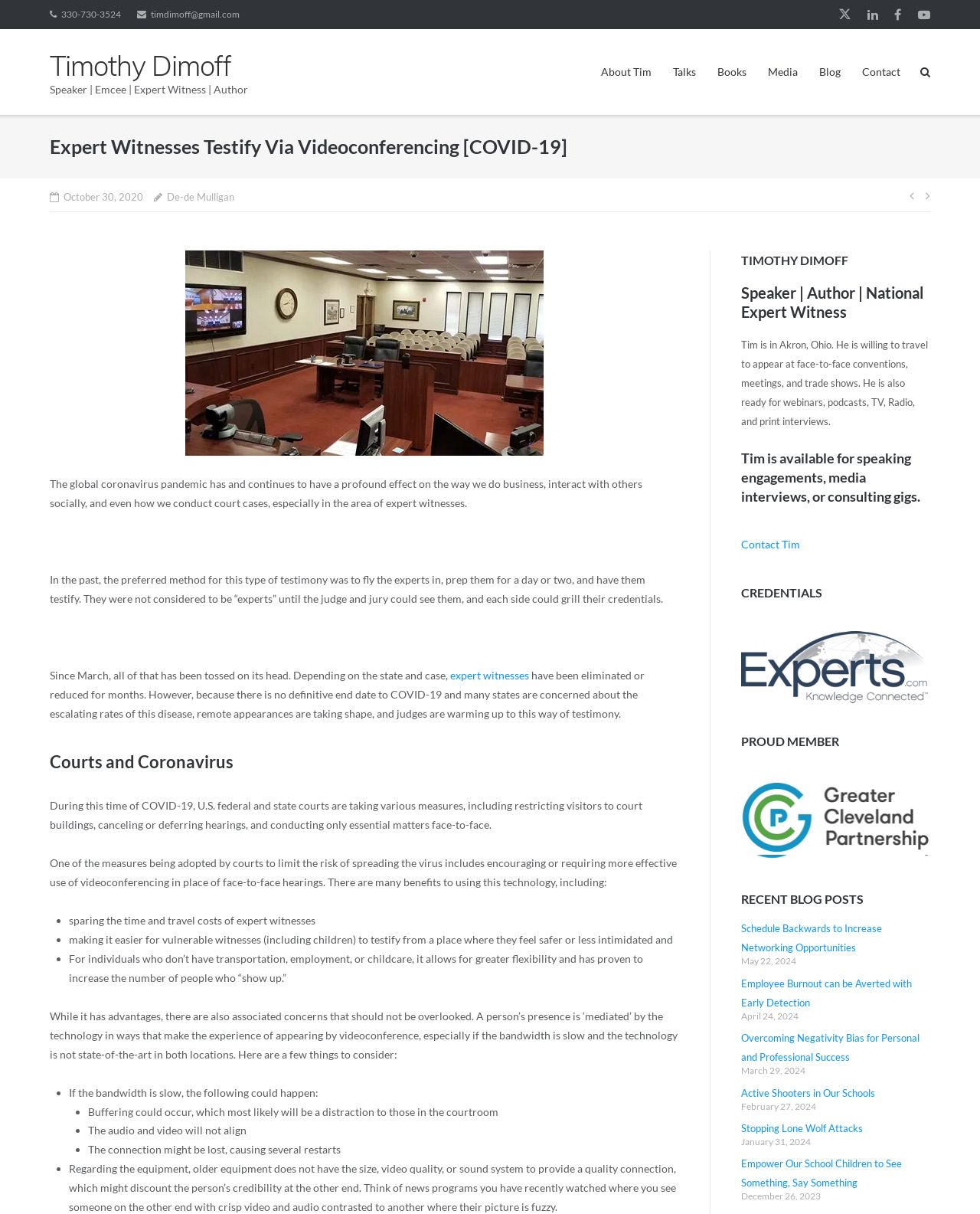Find and provide the bounding box coordinates for the UI element described with: "alt="Experts, Timothy Dimoff"".

[0.756, 0.52, 0.949, 0.579]